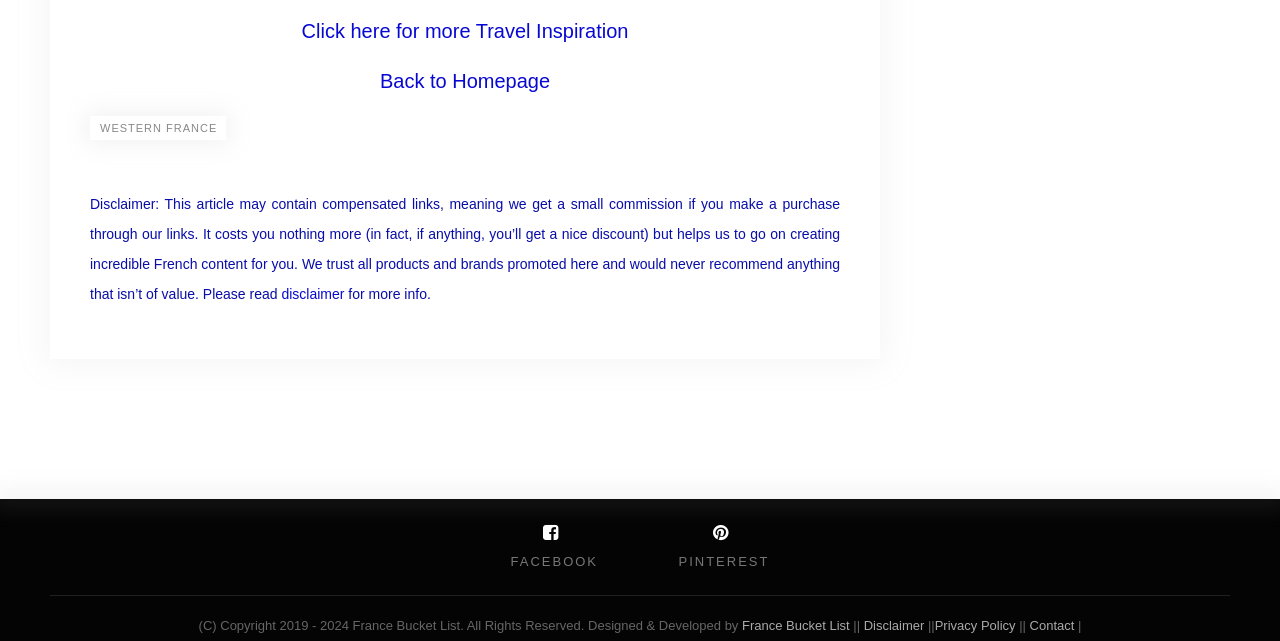Extract the bounding box coordinates for the described element: "Disclaimer". The coordinates should be represented as four float numbers between 0 and 1: [left, top, right, bottom].

[0.675, 0.964, 0.725, 0.987]